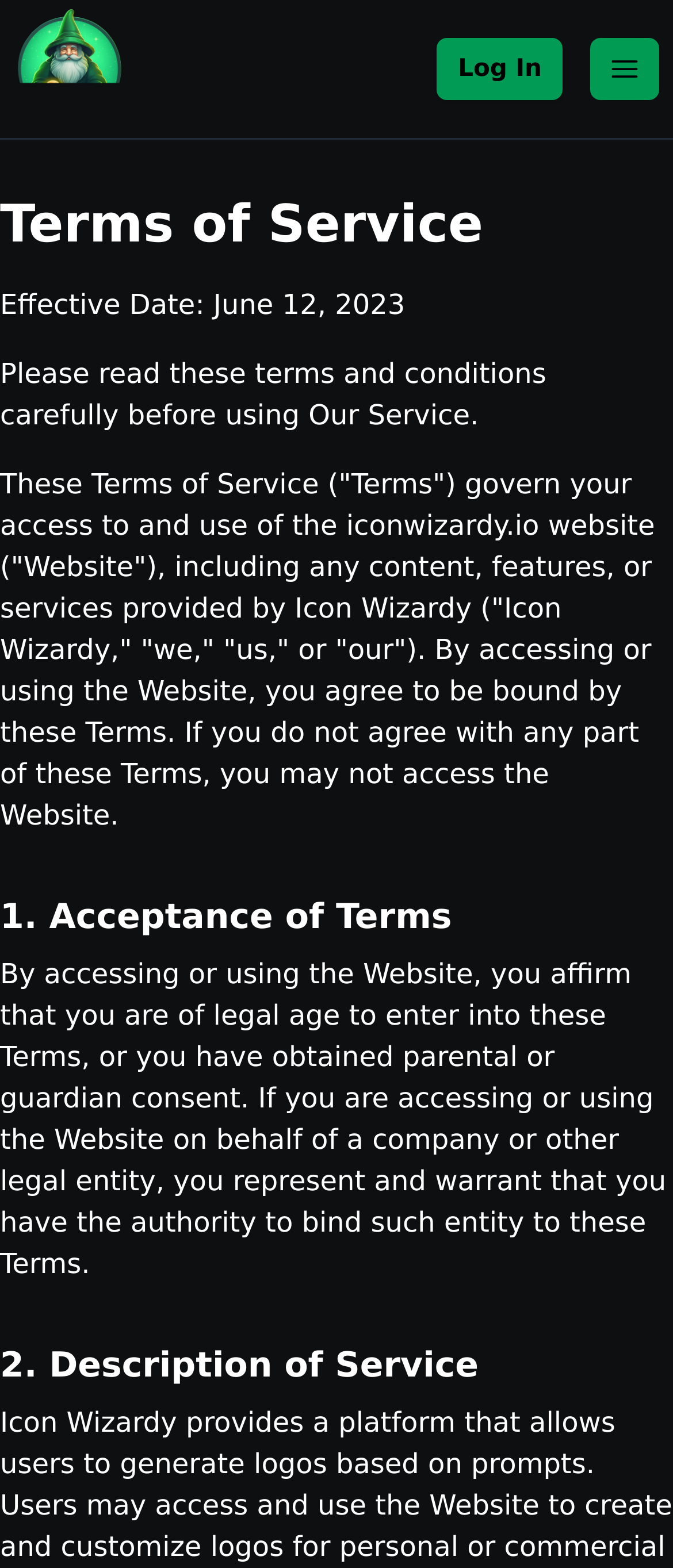Find the bounding box coordinates corresponding to the UI element with the description: "Open main menu". The coordinates should be formatted as [left, top, right, bottom], with values as floats between 0 and 1.

[0.877, 0.024, 0.979, 0.064]